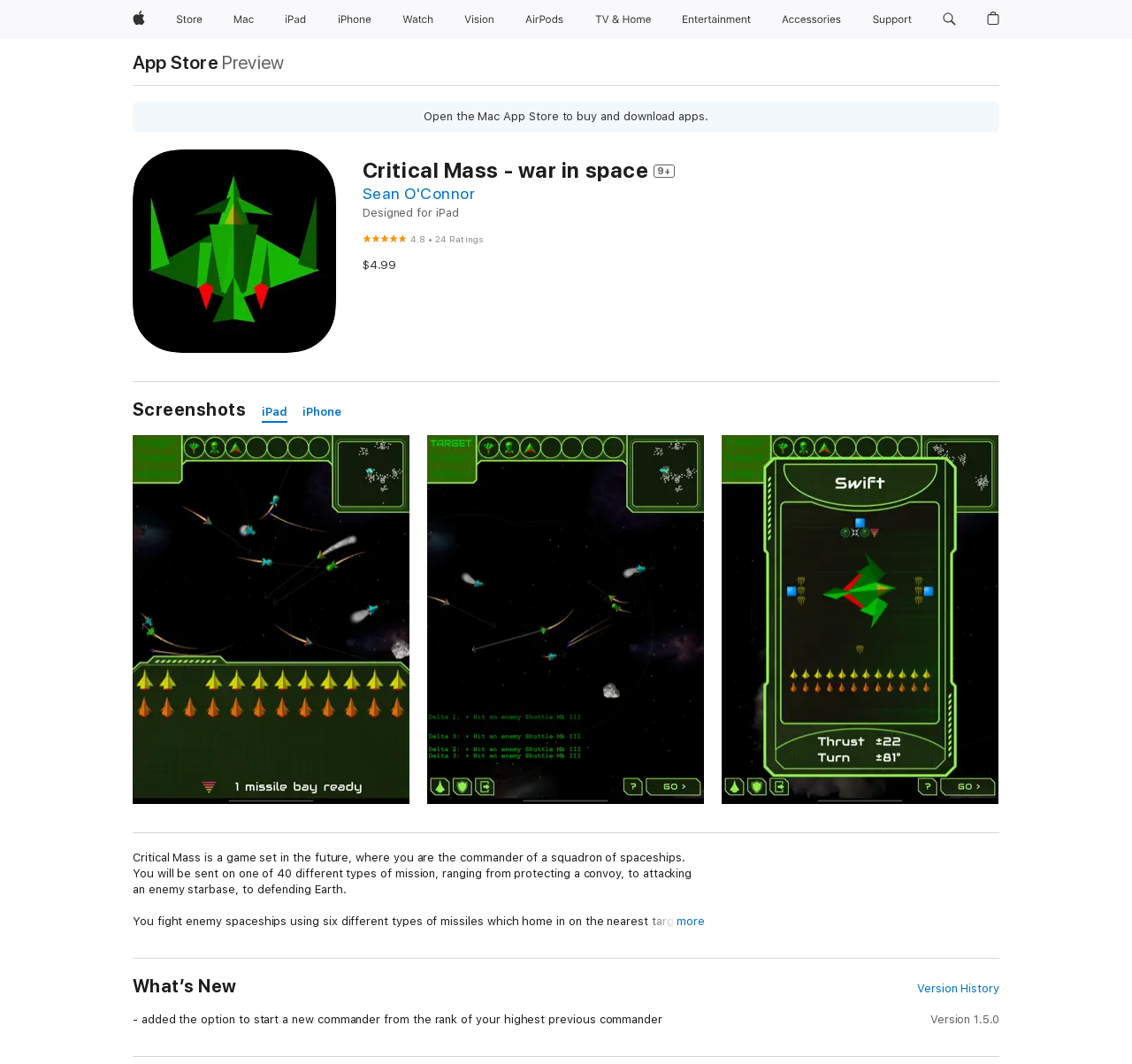Pinpoint the bounding box coordinates of the element you need to click to execute the following instruction: "Open the Mac App Store". The bounding box should be represented by four float numbers between 0 and 1, in the format [left, top, right, bottom].

[0.117, 0.05, 0.193, 0.067]